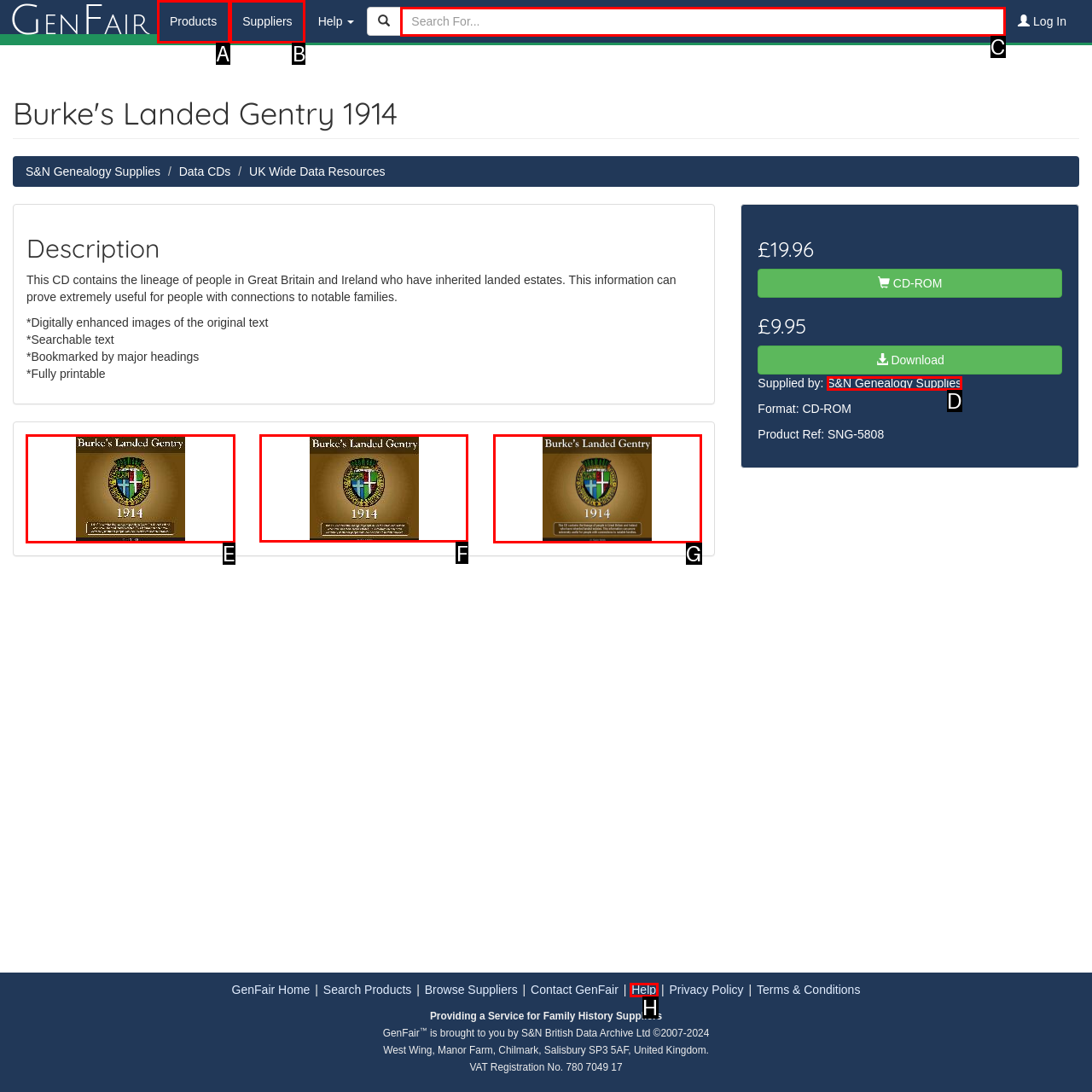Tell me which letter corresponds to the UI element that should be clicked to fulfill this instruction: View product image
Answer using the letter of the chosen option directly.

E